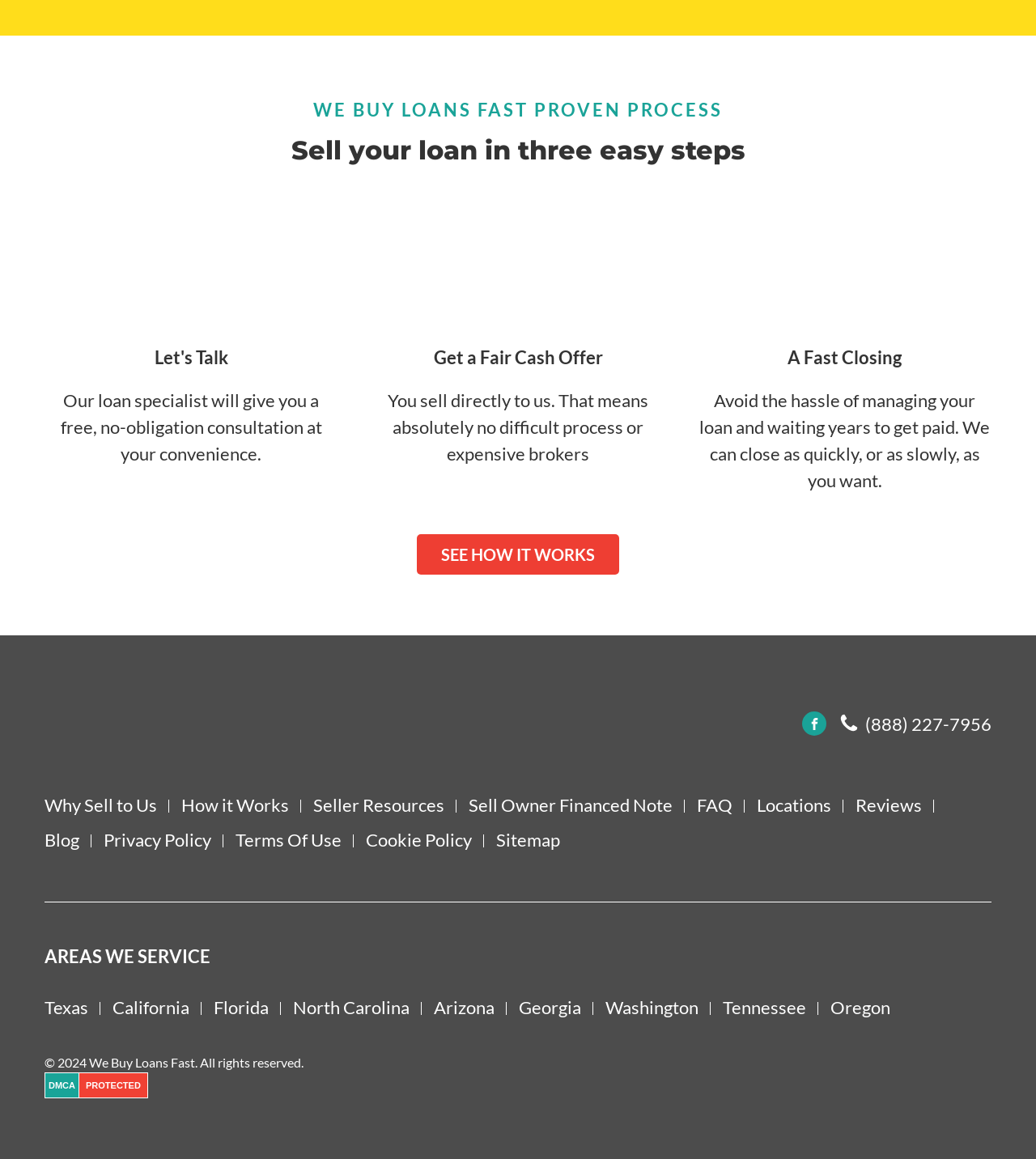Answer the question in one word or a short phrase:
What is the phone number listed on the webpage?

(888) 227-7956